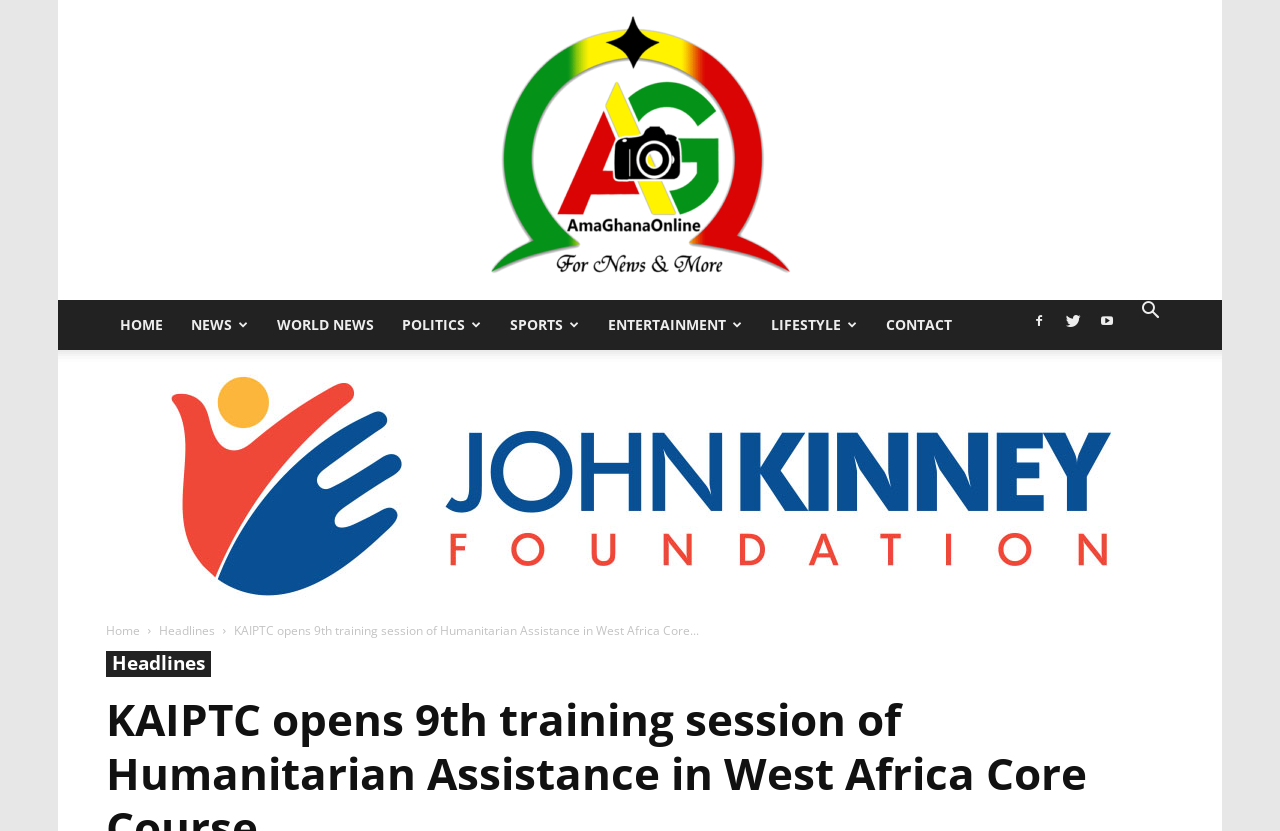Please provide a one-word or short phrase answer to the question:
What is the title of the article in the main content area?

KAIPTC opens 9th training session of Humanitarian Assistance in West Africa Core Course